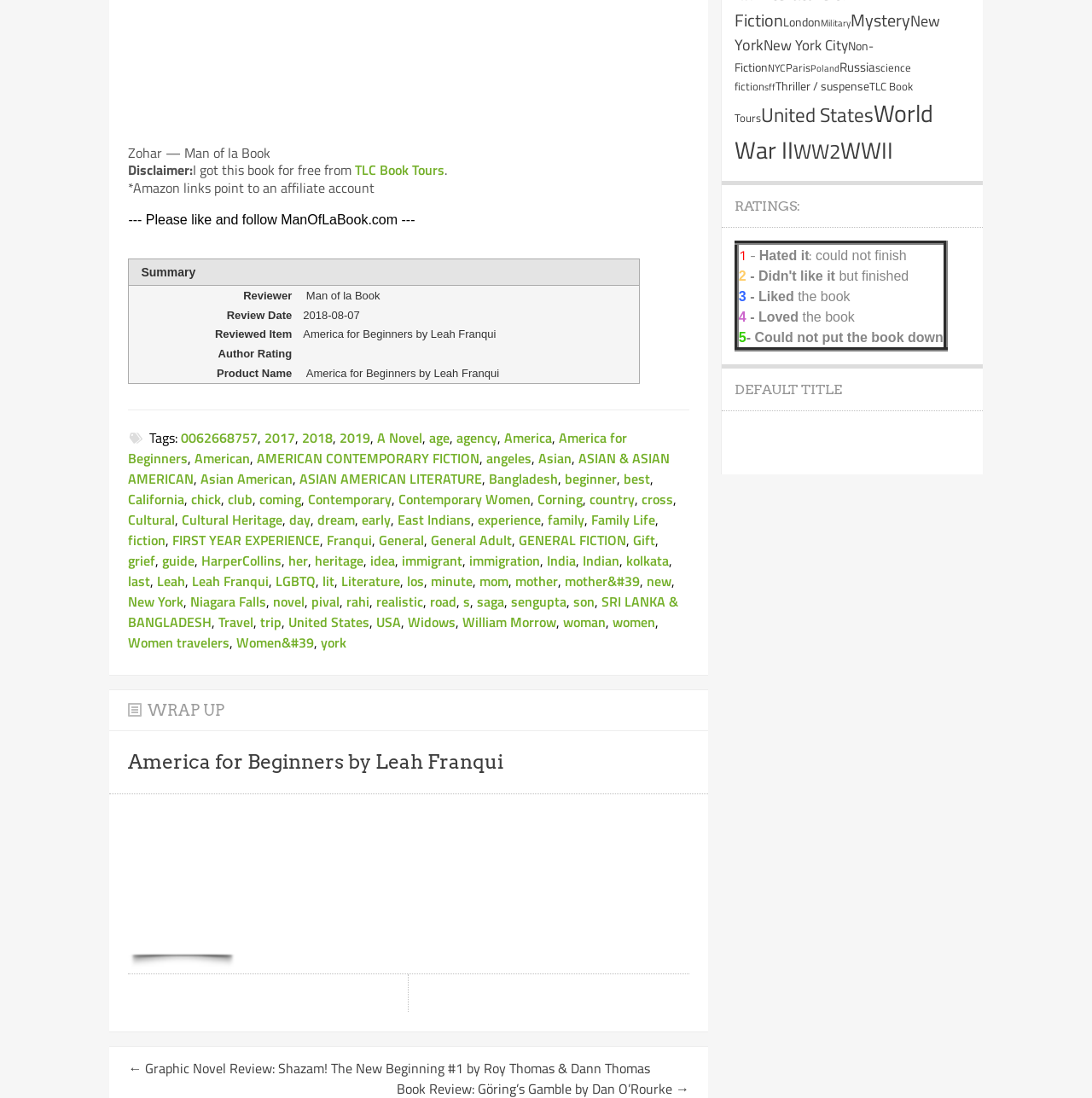Please determine the bounding box coordinates for the UI element described as: "trip".

[0.239, 0.557, 0.258, 0.576]